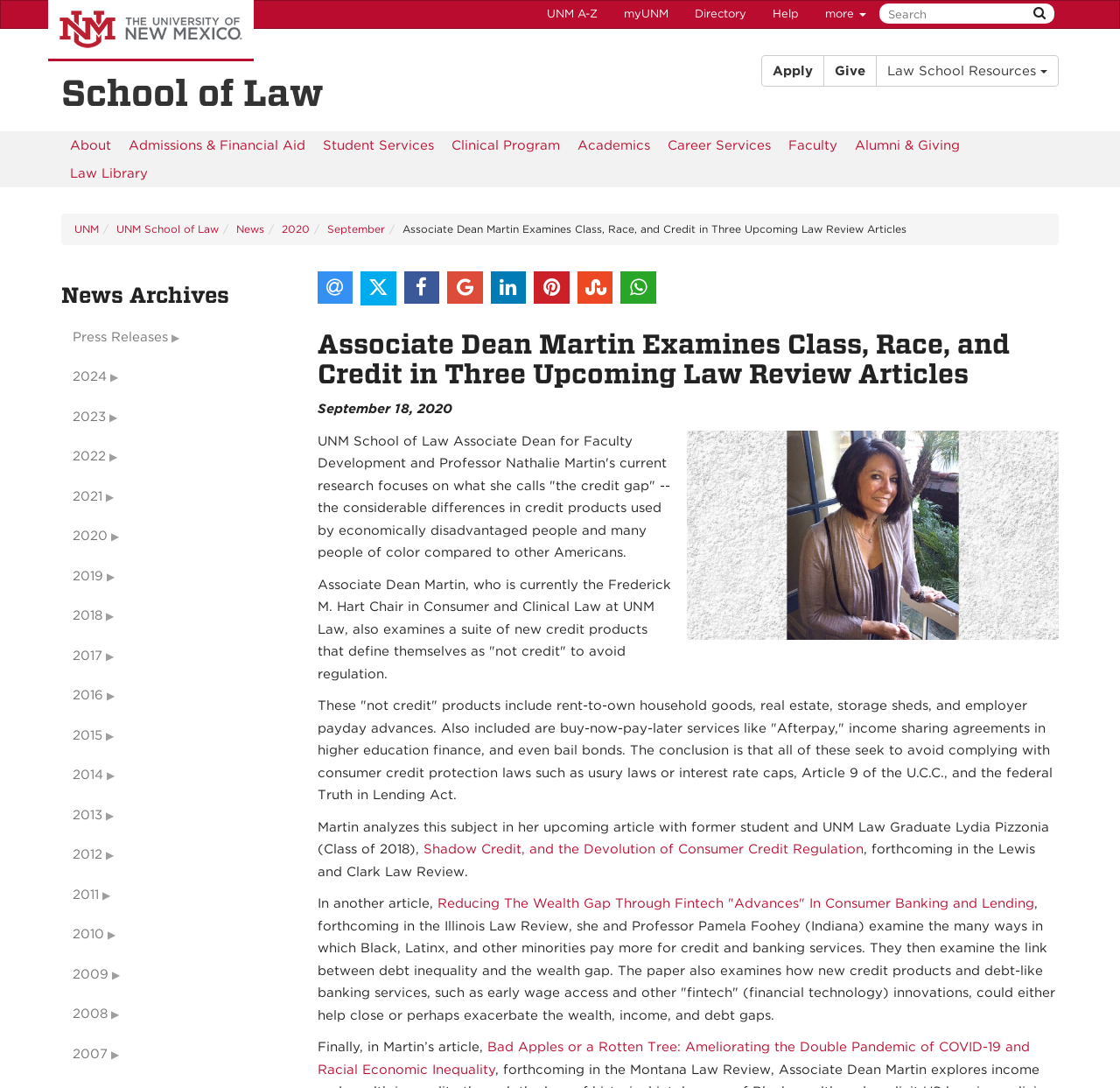Locate the bounding box coordinates of the element that needs to be clicked to carry out the instruction: "Read about Associate Dean Martin's research". The coordinates should be given as four float numbers ranging from 0 to 1, i.e., [left, top, right, bottom].

[0.283, 0.302, 0.945, 0.357]